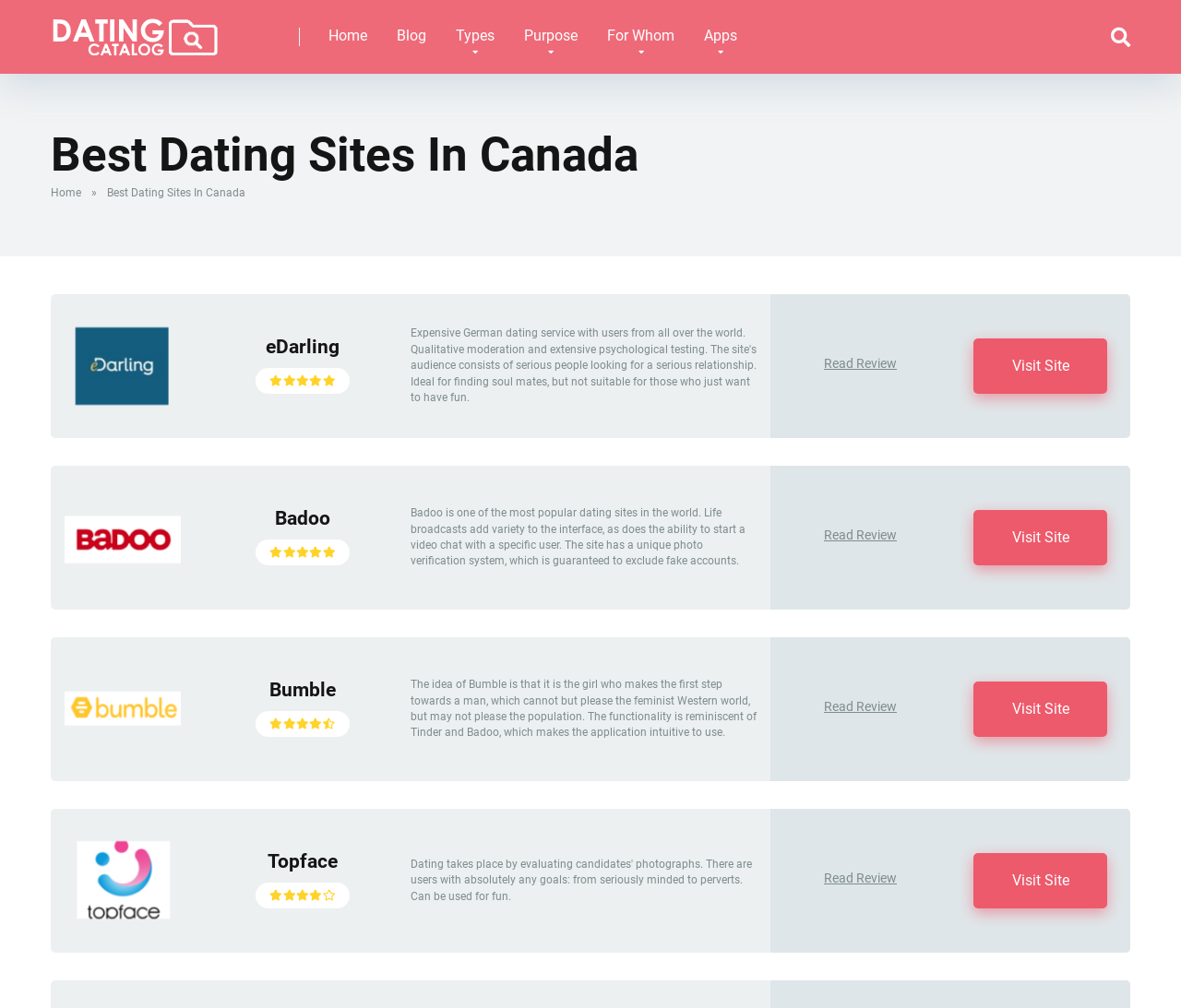Provide your answer in a single word or phrase: 
What is unique about Badoo's photo verification system?

It excludes fake accounts